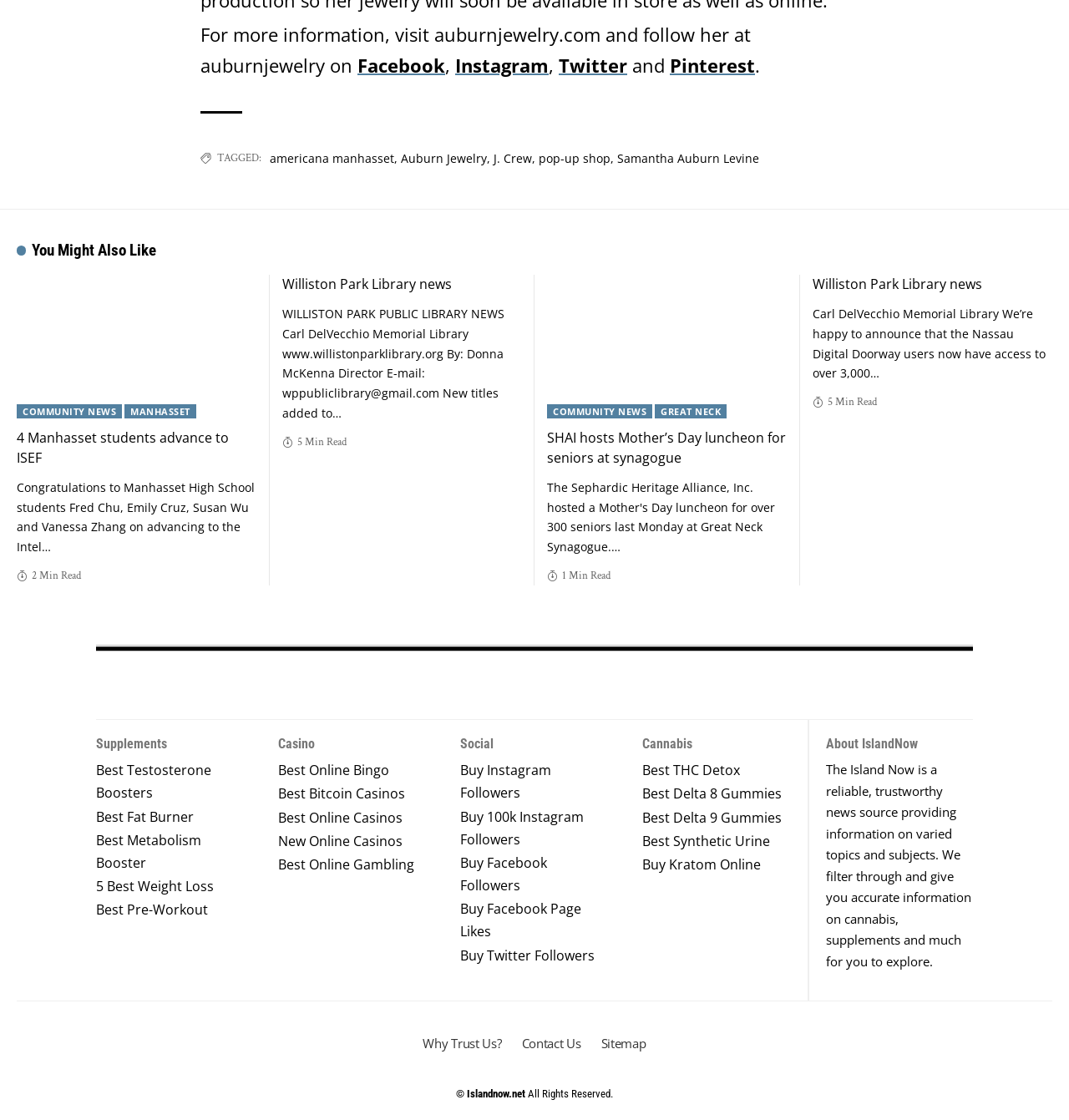Bounding box coordinates are specified in the format (top-left x, top-left y, bottom-right x, bottom-right y). All values are floating point numbers bounded between 0 and 1. Please provide the bounding box coordinate of the region this sentence describes: Instagram

[0.426, 0.047, 0.513, 0.07]